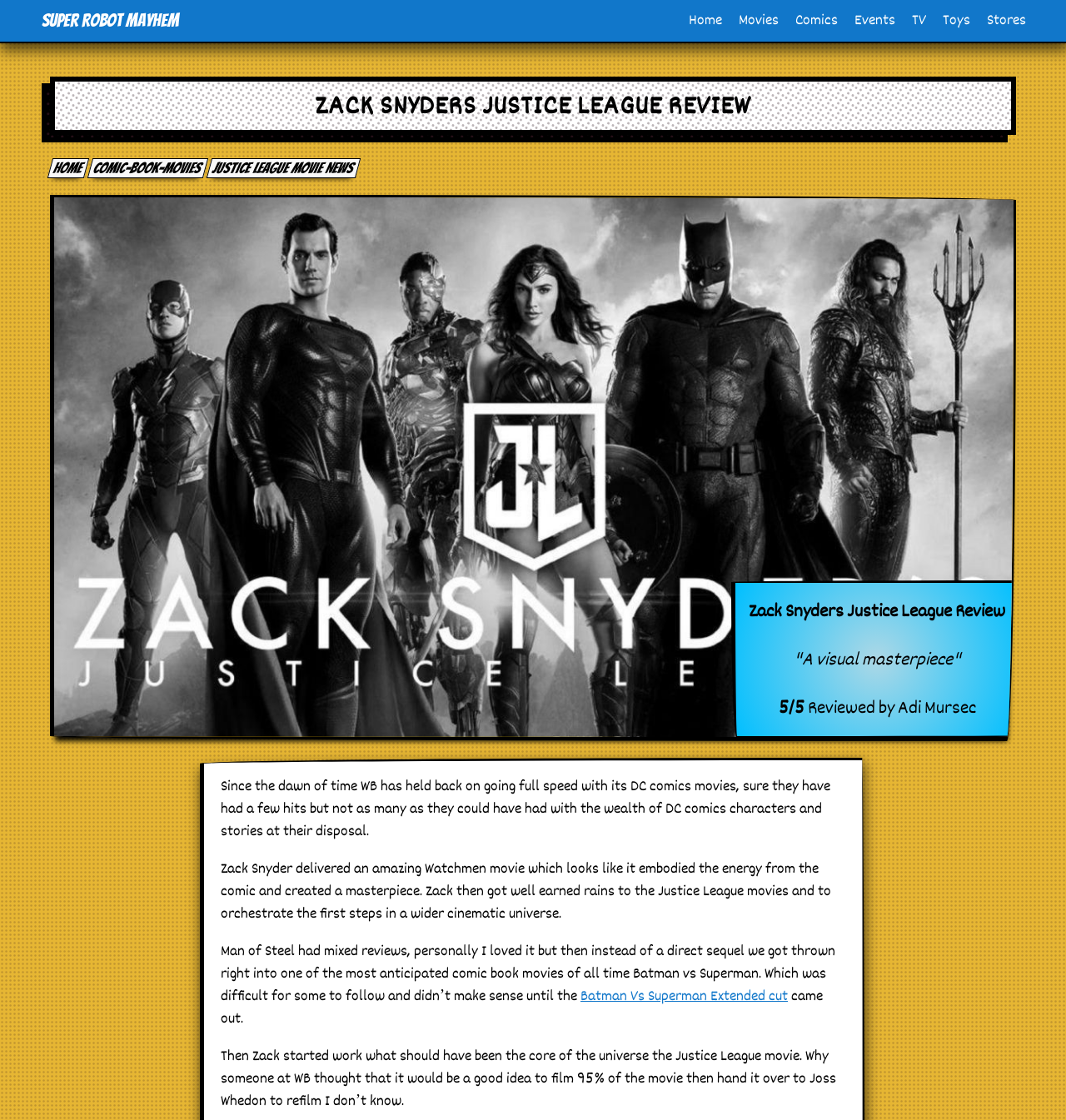Generate a comprehensive description of the contents of the webpage.

The webpage is a review of Zack Snyder's Justice League movie. At the top, there is a navigation menu with links to various sections, including "Super Robot Mayhem", "Home", "Movies", "Comics", "Events", "TV", "Toys", and "Stores". 

Below the navigation menu, there is a large heading that reads "ZACK SNYDERS JUSTICE LEAGUE REVIEW". 

On the left side, there are two columns of links. The first column has links to "Home", "comic-book-movies", and "Justice League Movie News". The second column is not visible in the provided accessibility tree.

On the right side, there is a section with a heading that reads "Zack Snyders Justice League Review" and a quote that says "'A visual masterpiece'". Below the quote, there is a rating system with a score of 5 out of 5, reviewed by "Adi Mursec".

The main content of the webpage is a review of the movie, which is divided into several paragraphs. The review discusses the history of DC comics movies, Zack Snyder's previous work on Watchmen and Man of Steel, and the production of the Justice League movie. There is also a link to the "Batman Vs Superman Extended cut" within the review.

Overall, the webpage is a detailed review of Zack Snyder's Justice League movie, with a focus on the movie's production history and the reviewer's opinion of the film.